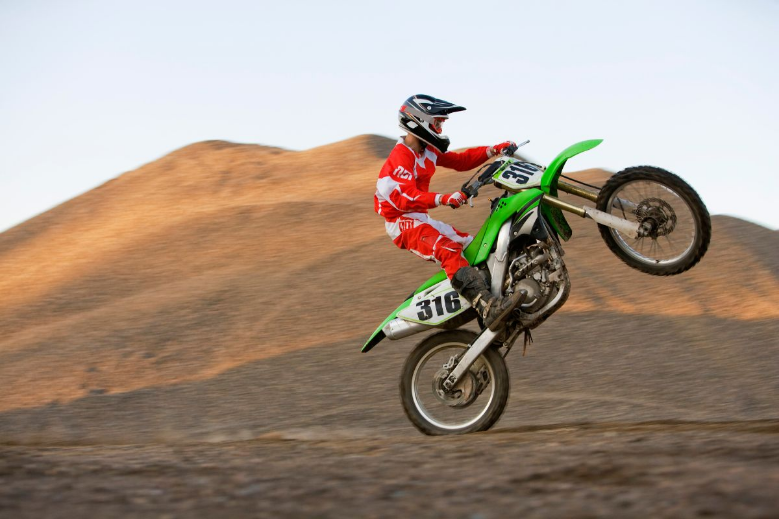Use a single word or phrase to answer this question: 
What is the landscape like in the backdrop?

Rugged and arid